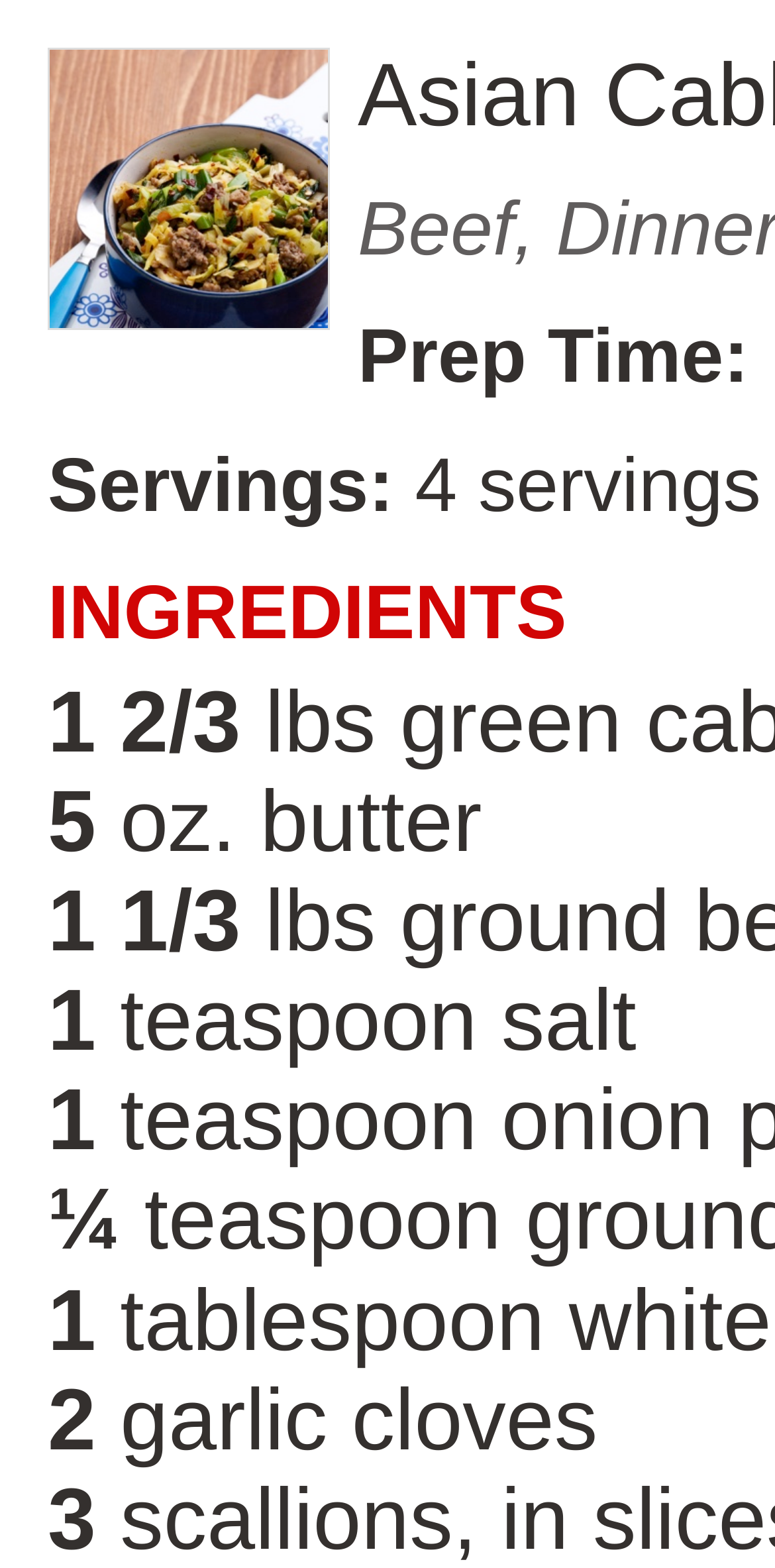What is the prep time for this recipe?
Could you answer the question in a detailed manner, providing as much information as possible?

The webpage does not provide a specific prep time for the recipe. It only mentions 'Prep Time:' without providing a value.